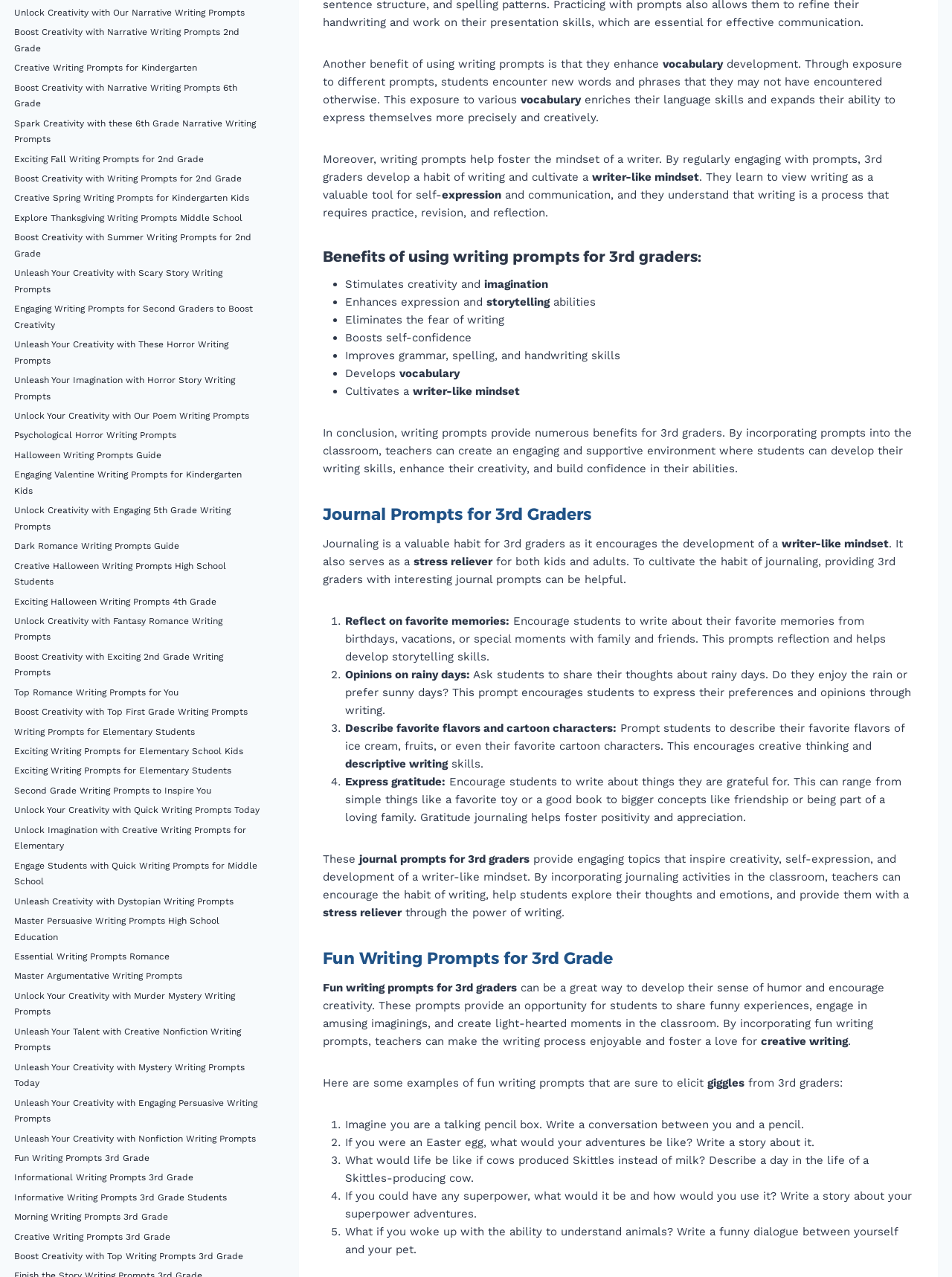Can you give a detailed response to the following question using the information from the image? What is the topic of the first fun writing prompt for 3rd graders?

The first fun writing prompt for 3rd graders is to imagine being a talking pencil box and write a conversation between the pencil box and a pencil, encouraging students to think creatively and have fun with writing.